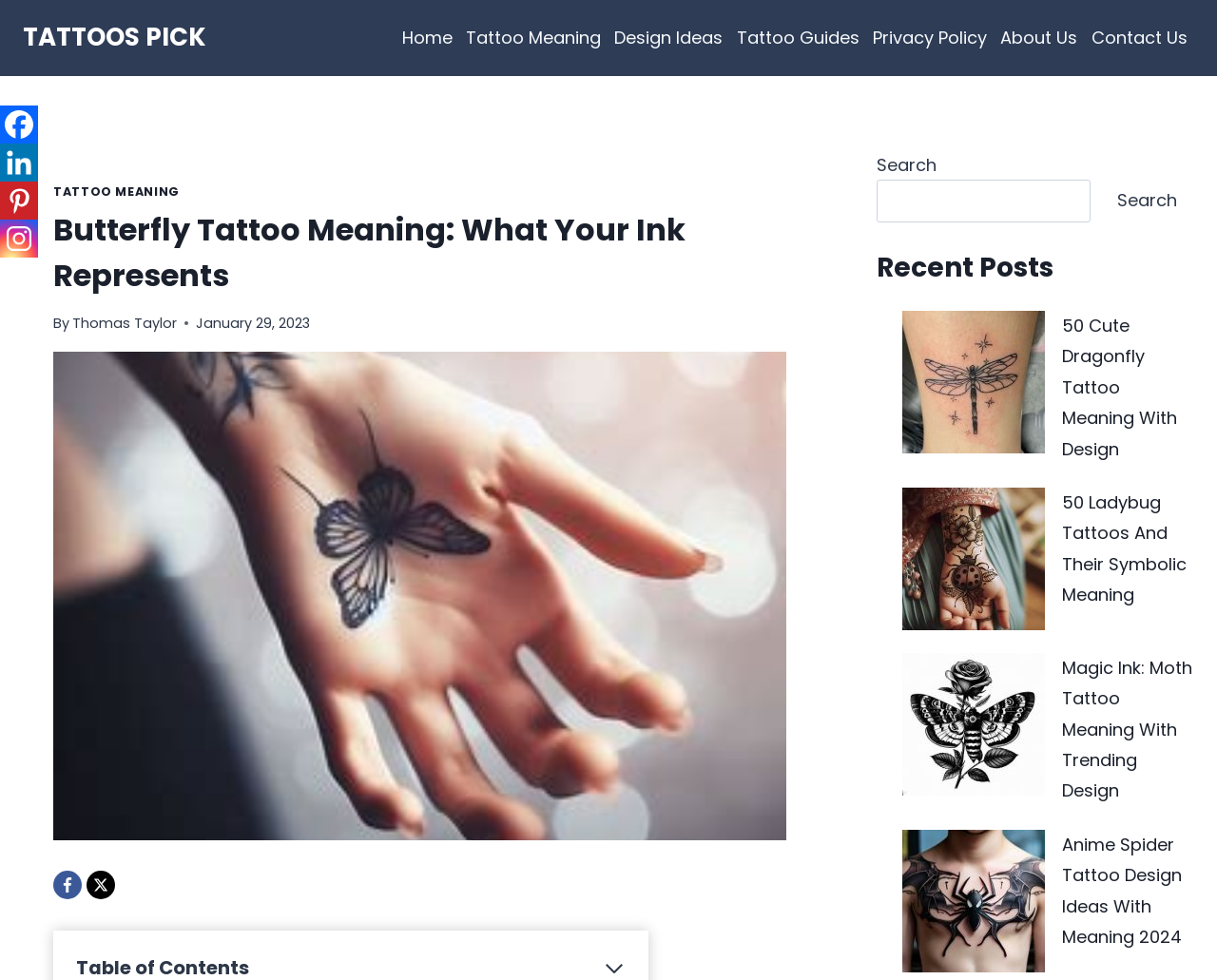Offer a meticulous caption that includes all visible features of the webpage.

This webpage is about the meaning and design significance of butterfly tattoos. At the top left, there is a link to "TATTOOS PICK". Below it, there is a primary navigation menu with links to "Home", "Tattoo Meaning", "Design Ideas", "Tattoo Guides", "Privacy Policy", "About Us", and "Contact Us". 

On the left side, there is a header section with a link to "TATTOO MEANING" and a heading that reads "Butterfly Tattoo Meaning: What Your Ink Represents". Below the heading, there is a byline that says "By Thomas Taylor" and a timestamp that reads "January 29, 2023". 

To the right of the header section, there is a large image of a butterfly tattoo. At the bottom left, there are social media links to Facebook, Linkedin, Pinterest, and Instagram. 

On the right side, there is a search bar with a search button. Below the search bar, there is a heading that reads "Recent Posts". Under the heading, there are four sections, each featuring an image of a different tattoo design (dragonfly, ladybug, moth, and anime spider) with a link to an article about the design and its symbolic meaning.